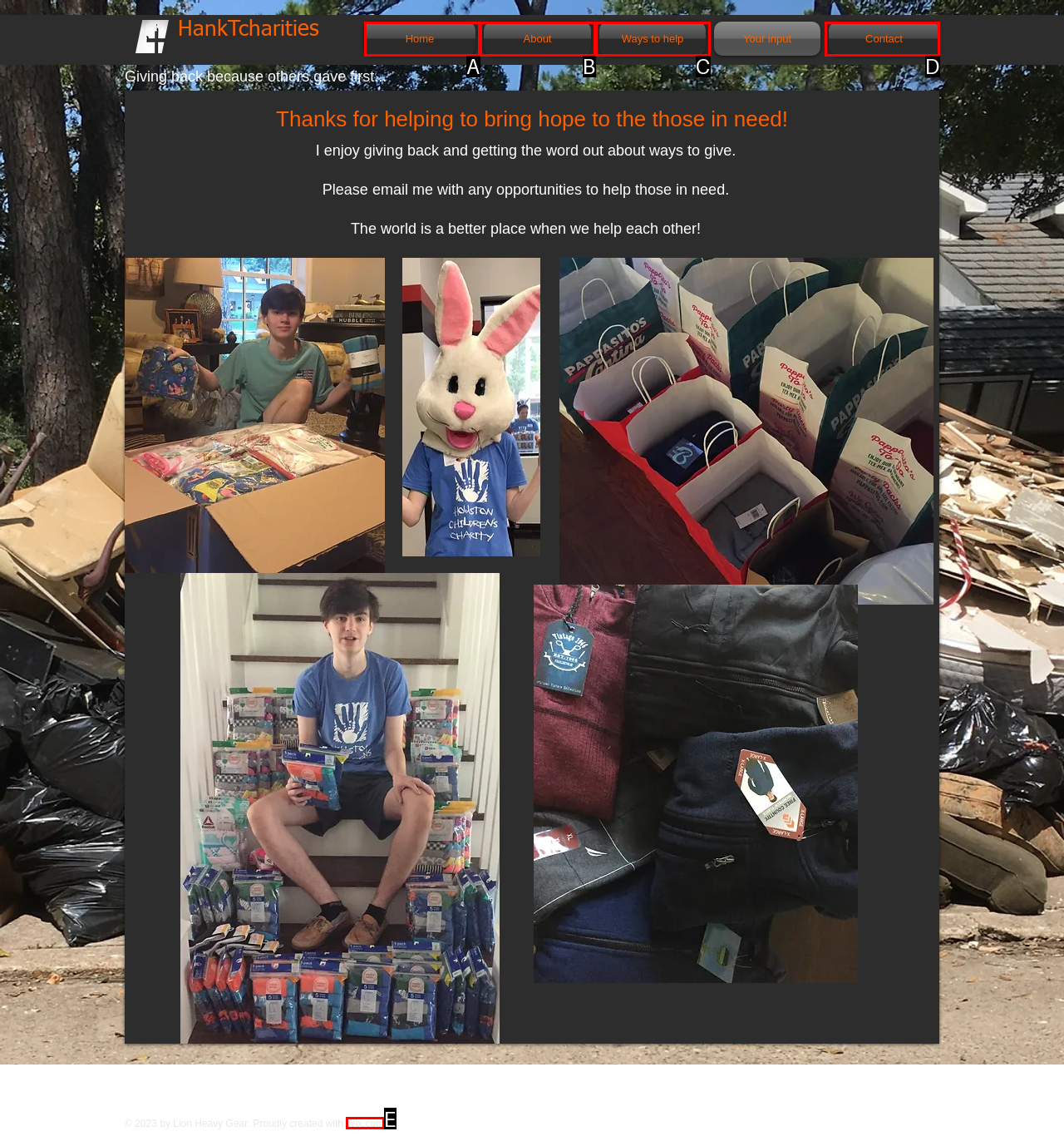Select the letter that corresponds to the description: Hiking Switzerland: Saas Fee →. Provide your answer using the option's letter.

None